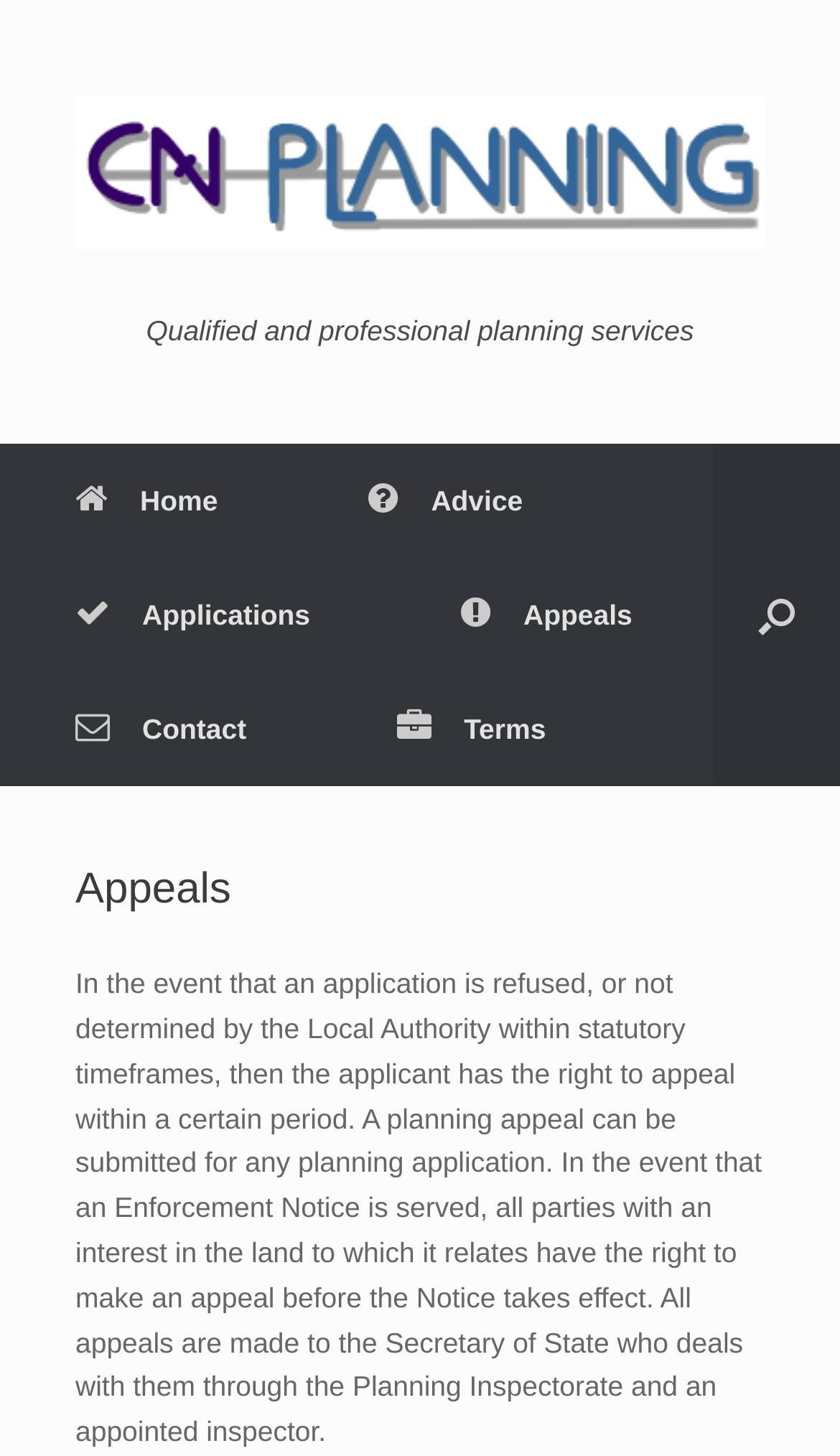What is the role of the Planning Inspectorate?
Examine the webpage screenshot and provide an in-depth answer to the question.

Based on the webpage, the Planning Inspectorate is involved in the process of handling planning appeals, along with an appointed inspector, on behalf of the Secretary of State.